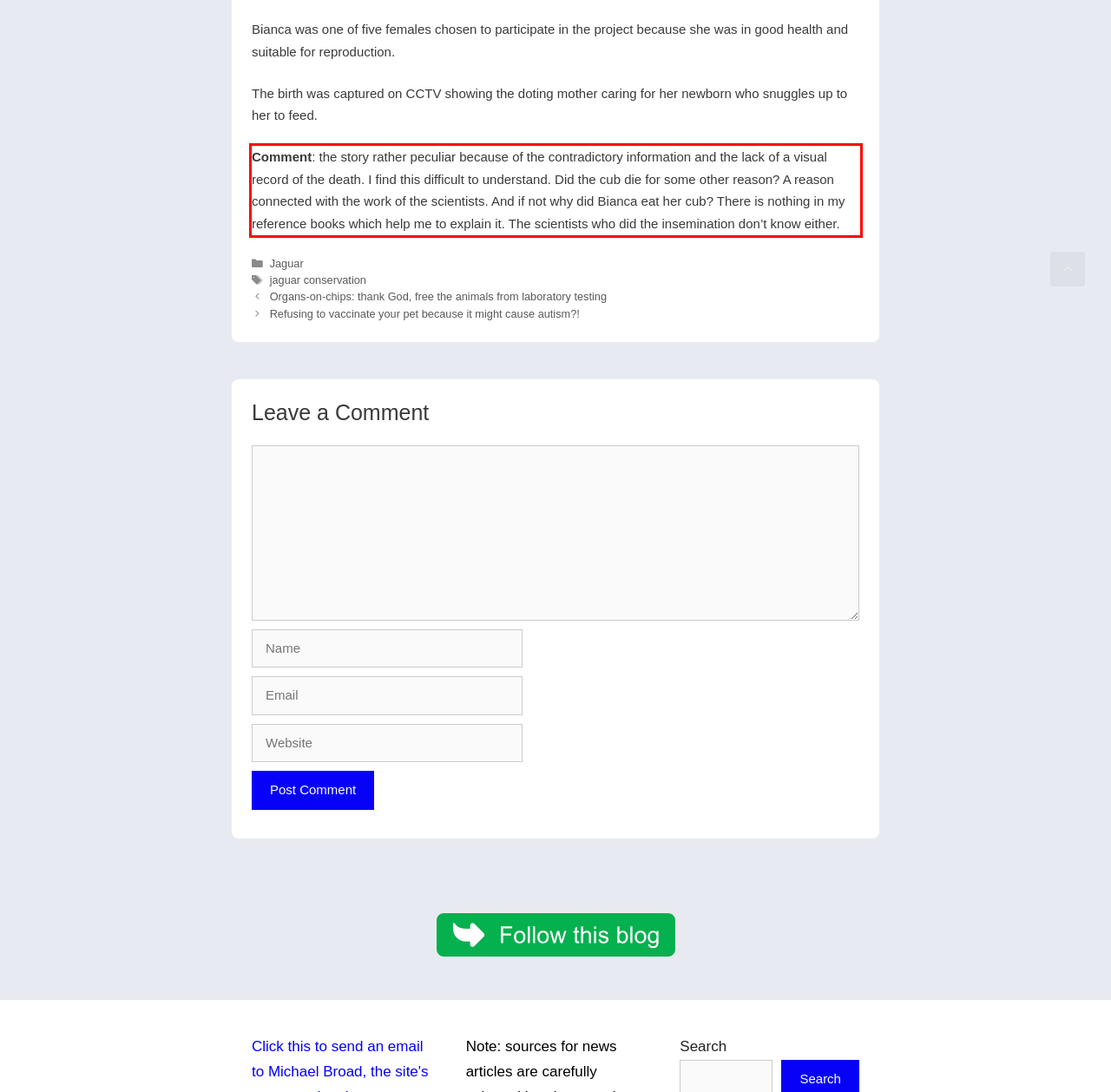Given a webpage screenshot with a red bounding box, perform OCR to read and deliver the text enclosed by the red bounding box.

Comment: the story rather peculiar because of the contradictory information and the lack of a visual record of the death. I find this difficult to understand. Did the cub die for some other reason? A reason connected with the work of the scientists. And if not why did Bianca eat her cub? There is nothing in my reference books which help me to explain it. The scientists who did the insemination don’t know either.